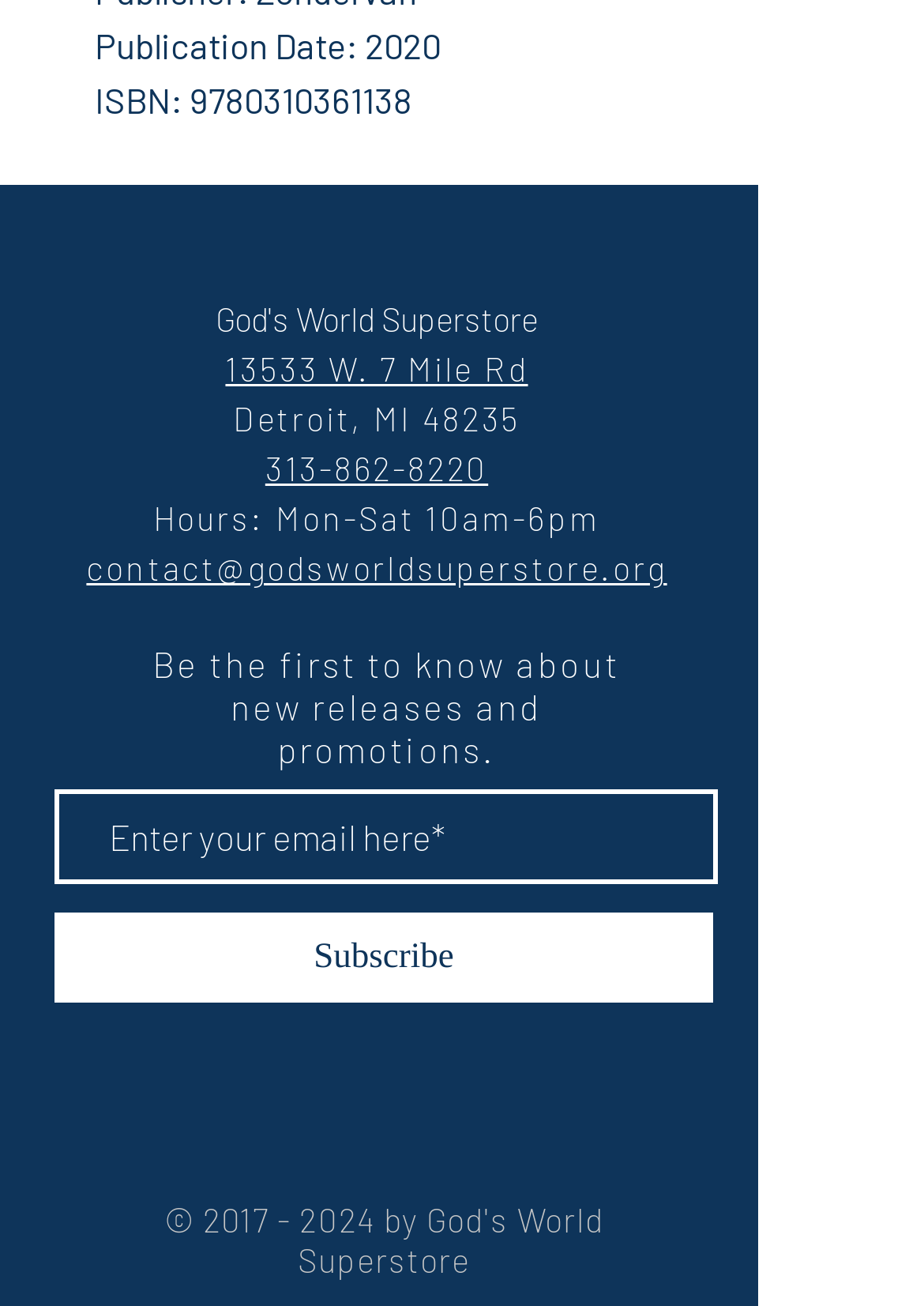What is the purpose of the textbox?
Using the information presented in the image, please offer a detailed response to the question.

The textbox is located below the text 'Be the first to know about new releases and promotions.' and has a label 'Enter your email here*', indicating that it is used to enter an email address.